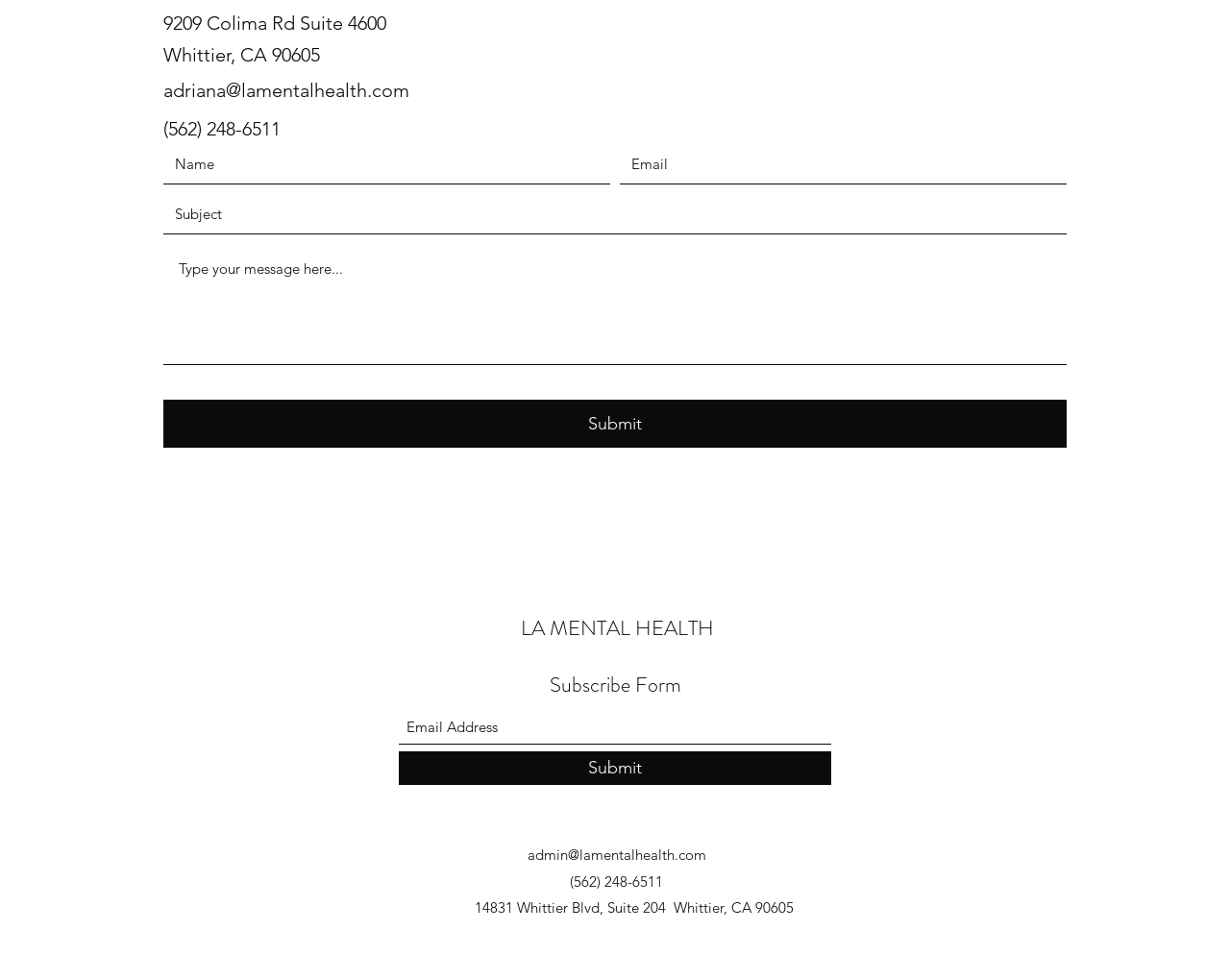Find the bounding box coordinates of the area that needs to be clicked in order to achieve the following instruction: "Contact via email". The coordinates should be specified as four float numbers between 0 and 1, i.e., [left, top, right, bottom].

[0.133, 0.08, 0.333, 0.103]